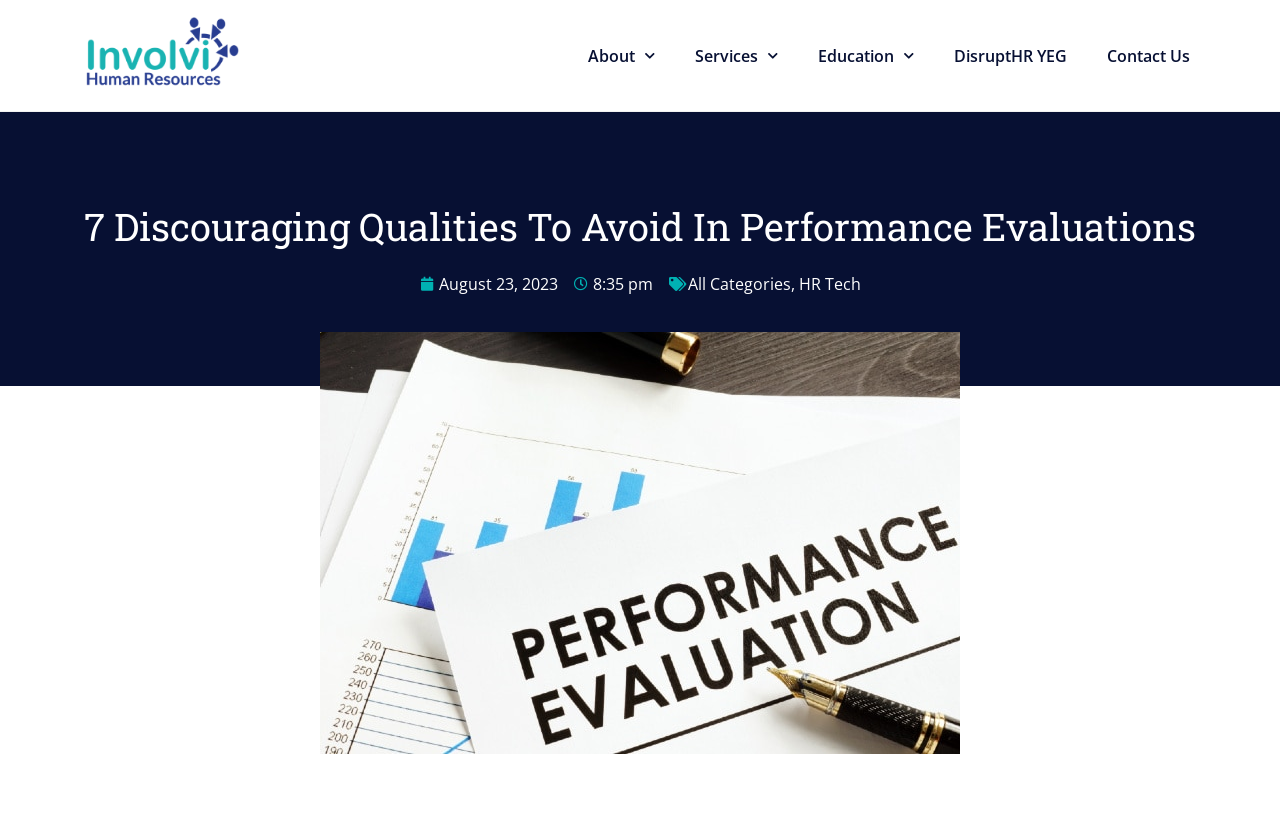Provide the bounding box coordinates for the UI element described in this sentence: "Contact Us". The coordinates should be four float values between 0 and 1, i.e., [left, top, right, bottom].

[0.849, 0.039, 0.945, 0.095]